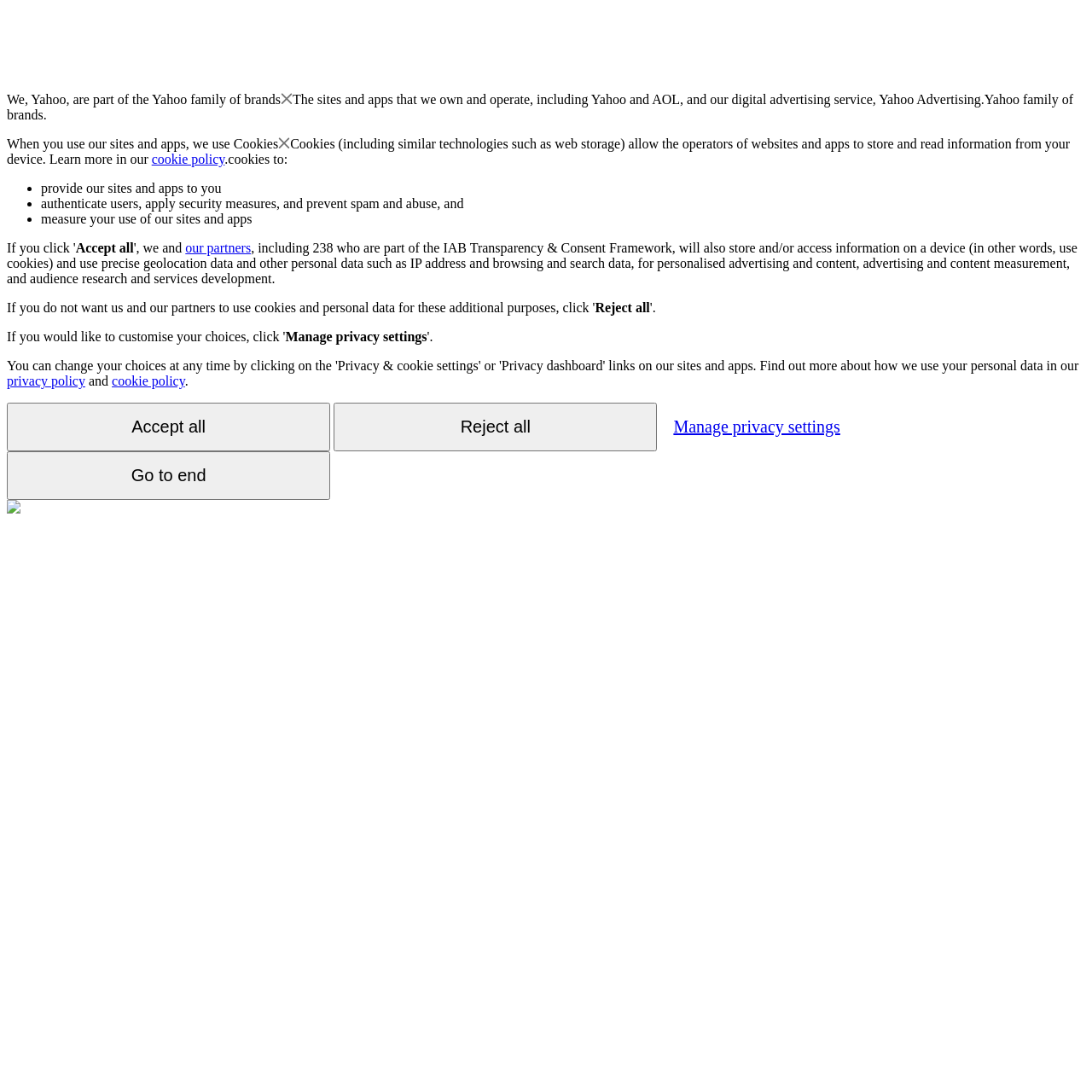What is mentioned as a way to learn more about cookies?
Could you answer the question with a detailed and thorough explanation?

The text mentions that you can 'Learn more in our cookie policy' to learn more about cookies, so the answer is cookie policy.